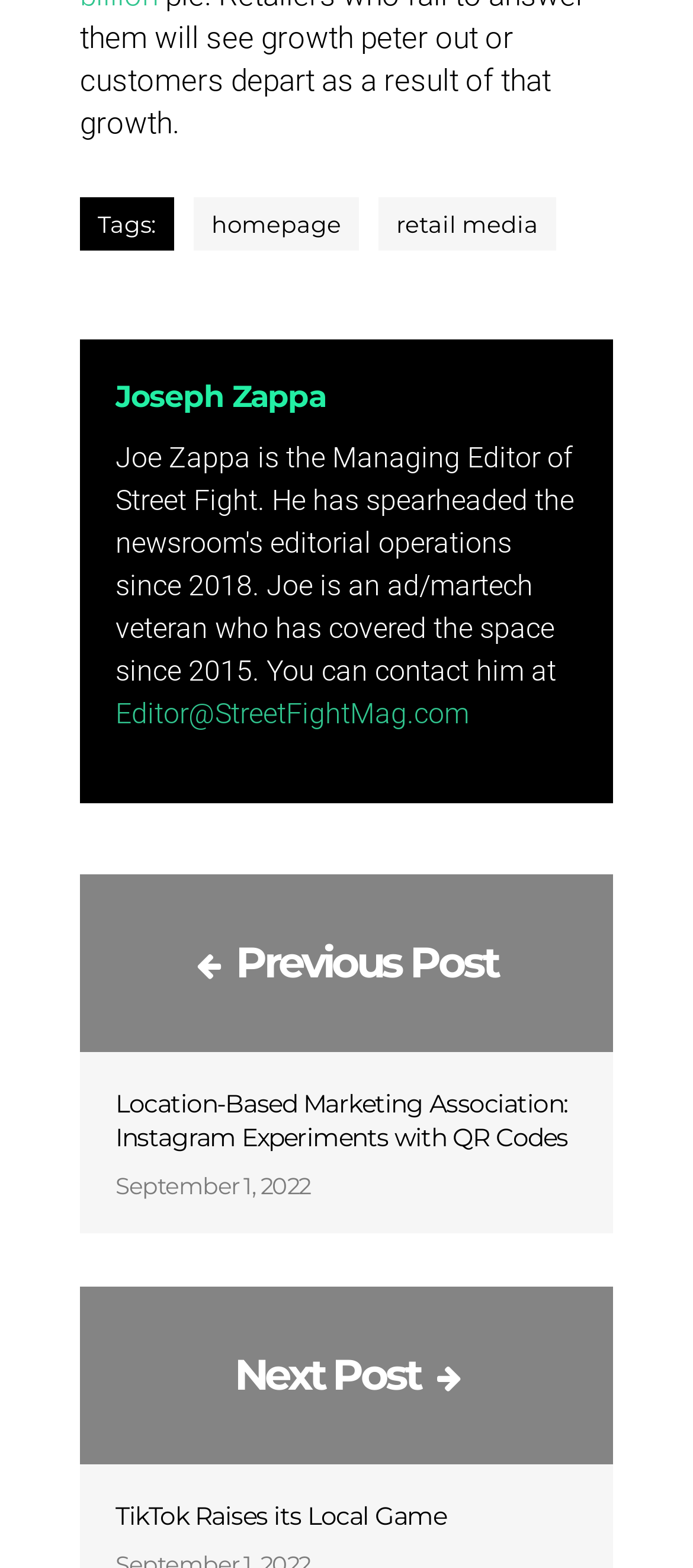Based on the element description: "TikTok Raises its Local Game", identify the bounding box coordinates for this UI element. The coordinates must be four float numbers between 0 and 1, listed as [left, top, right, bottom].

[0.167, 0.957, 0.644, 0.977]